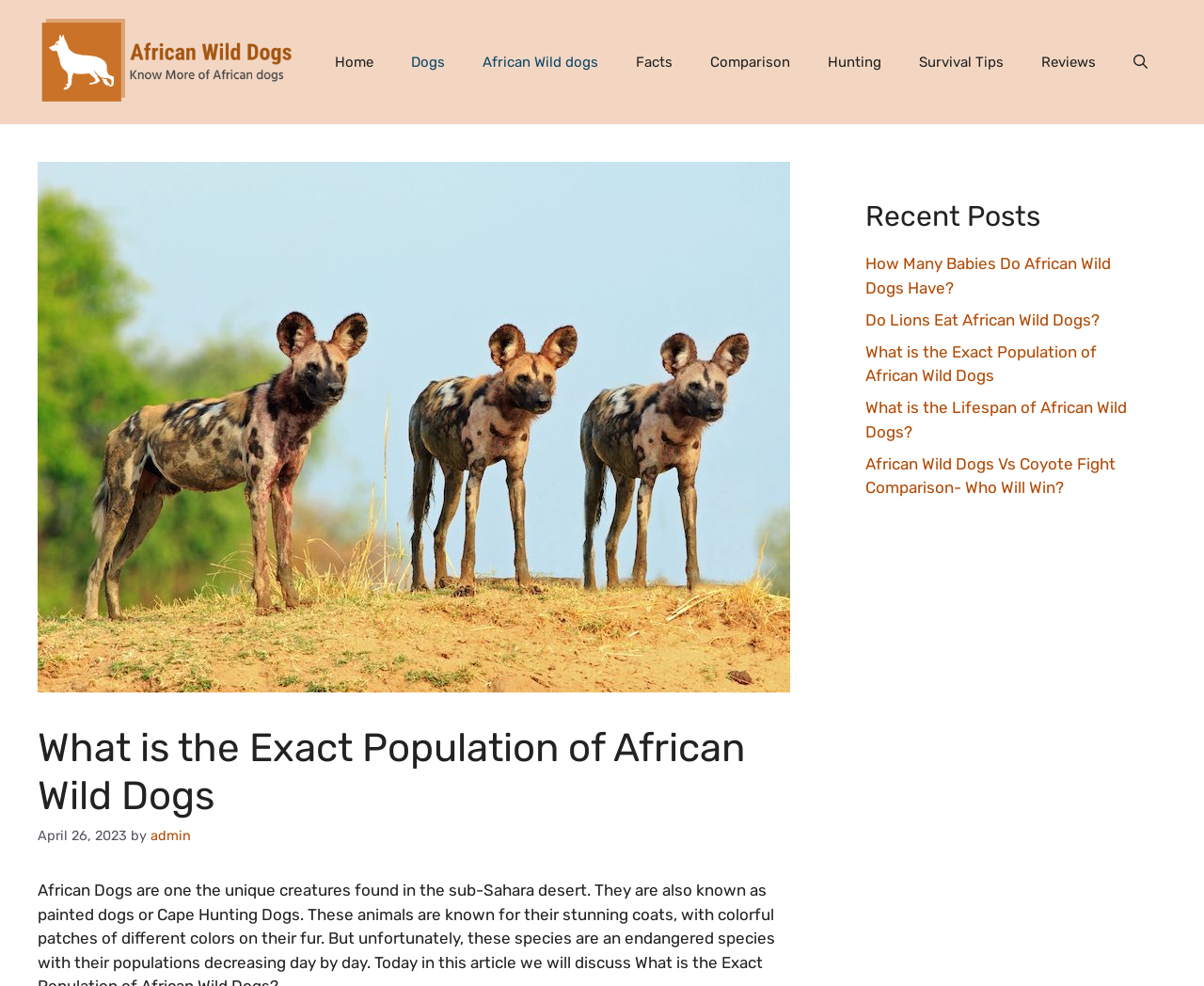What is the name of the website?
Using the information from the image, provide a comprehensive answer to the question.

The name of the website can be found in the banner at the top of the webpage, which is labeled as 'Site'.